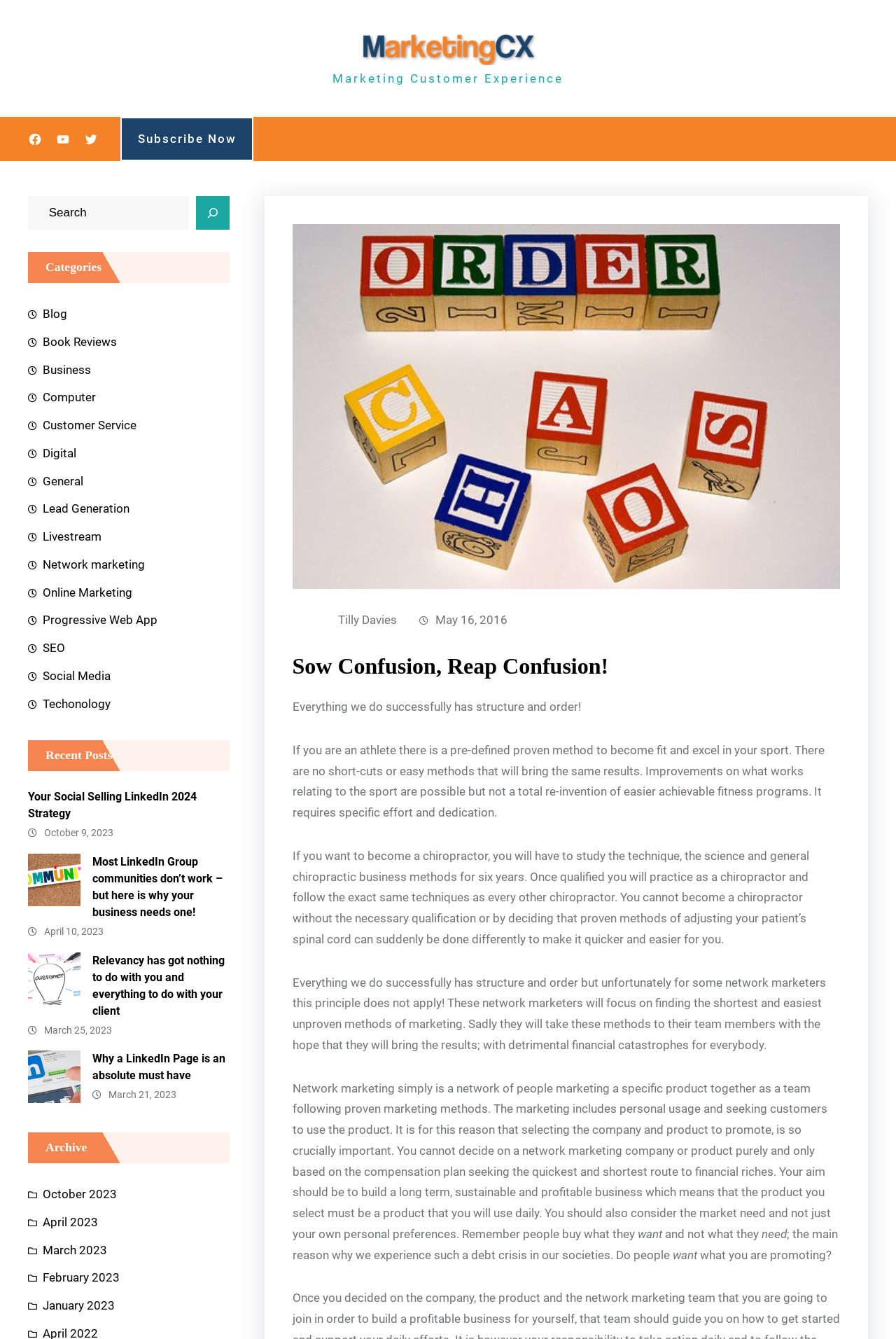Please specify the bounding box coordinates for the clickable region that will help you carry out the instruction: "Read the blog post 'Your Social Selling LinkedIn 2024 Strategy'".

[0.031, 0.589, 0.256, 0.614]